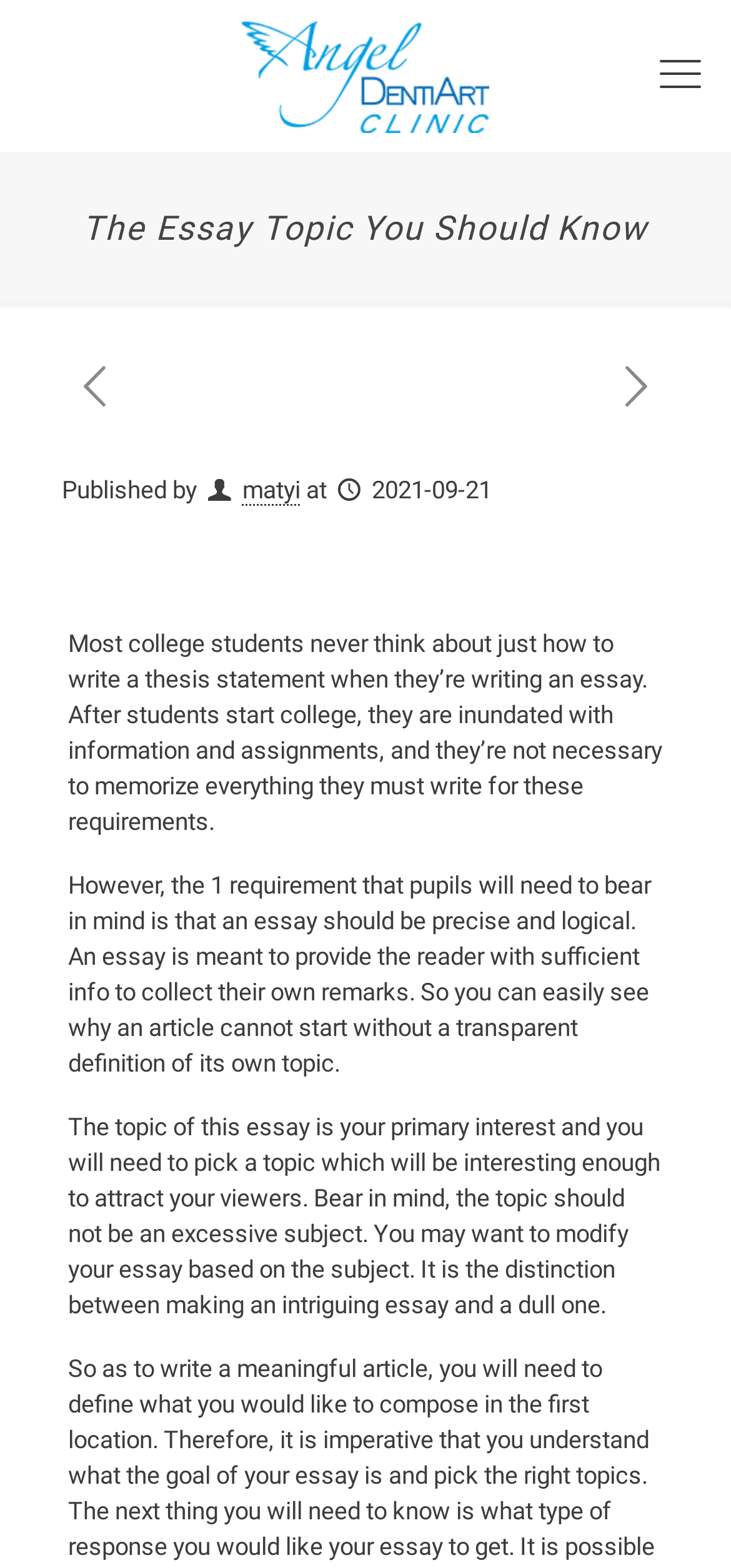Generate an in-depth caption that captures all aspects of the webpage.

The webpage appears to be an educational article or blog post about writing a thesis statement in an essay. At the top left corner, there is a logo image with a link, accompanied by a smaller icon with a link on the top right corner. Below the logo, there is a main heading that reads "The Essay Topic You Should Know". 

On the top right side, there are three more links, each represented by an icon. Below these icons, there is a section that displays the author's name, "matyi", and the publication date, "2021-09-21". 

The main content of the article starts below this section, with a paragraph that discusses how college students often struggle with writing a thesis statement. The text is divided into four blocks, each describing the importance of a clear and logical essay, the need to choose an interesting topic, and how the topic should not be too broad. The text is positioned in the middle of the page, spanning from the top to the bottom, with a clear and organized structure.